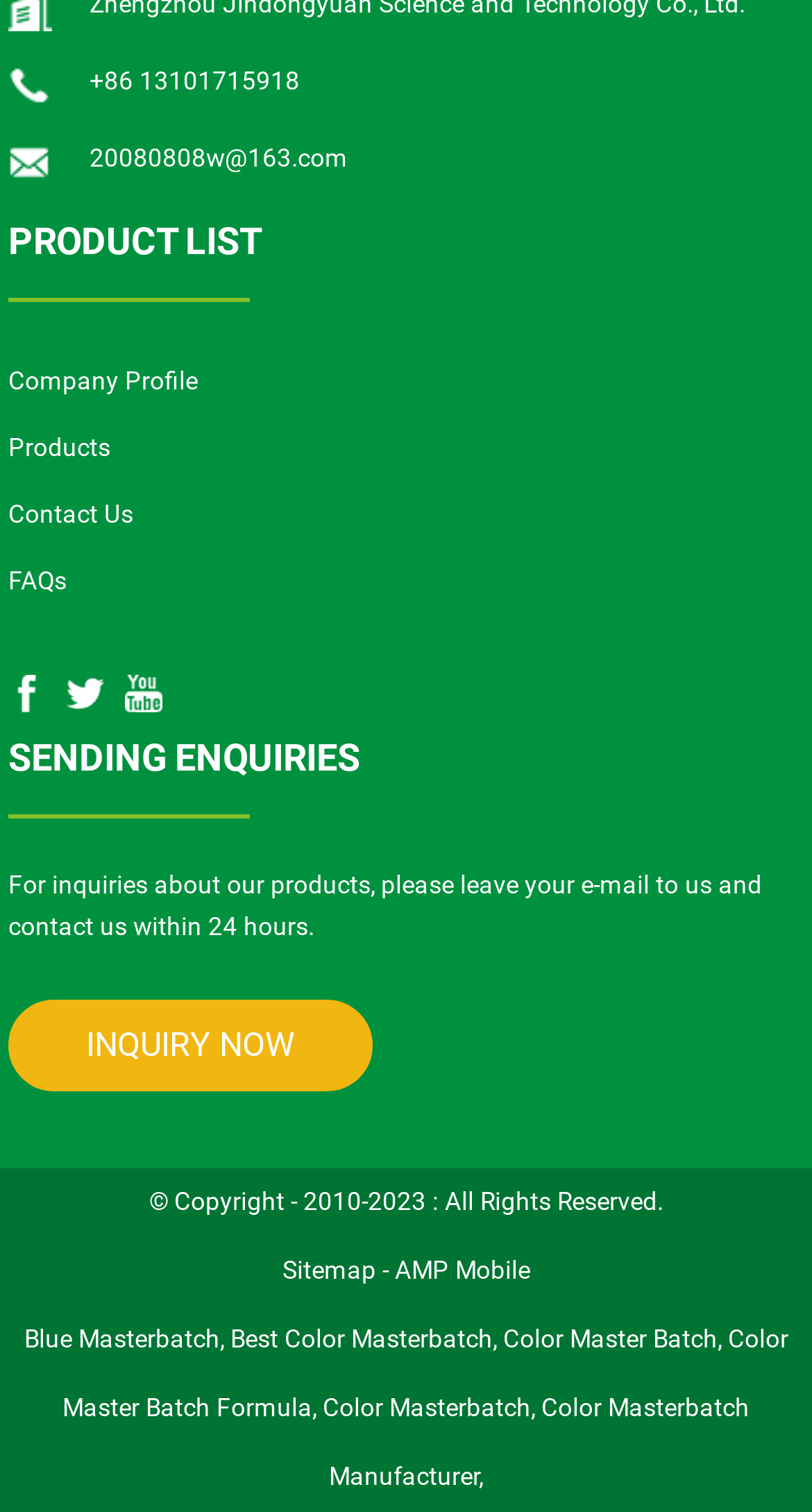What is the phone number provided for inquiries?
Kindly answer the question with as much detail as you can.

The phone number is found in the top section of the webpage, which is provided as a contact method for inquiries.